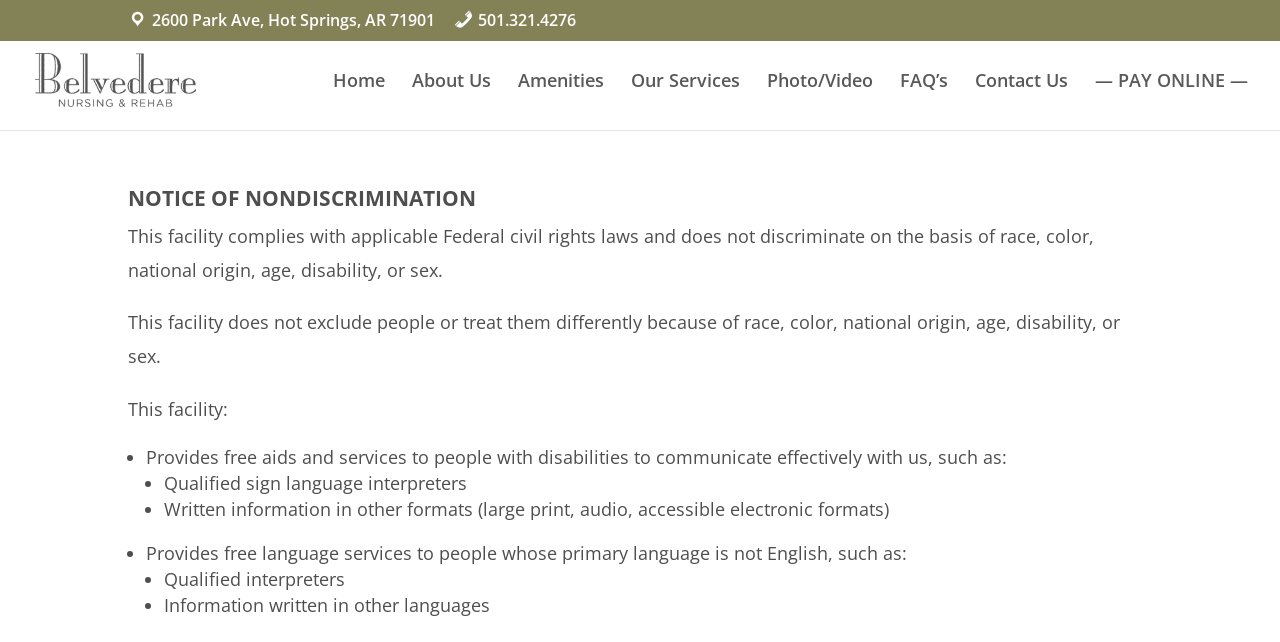Point out the bounding box coordinates of the section to click in order to follow this instruction: "Pay online".

[0.855, 0.114, 0.975, 0.202]